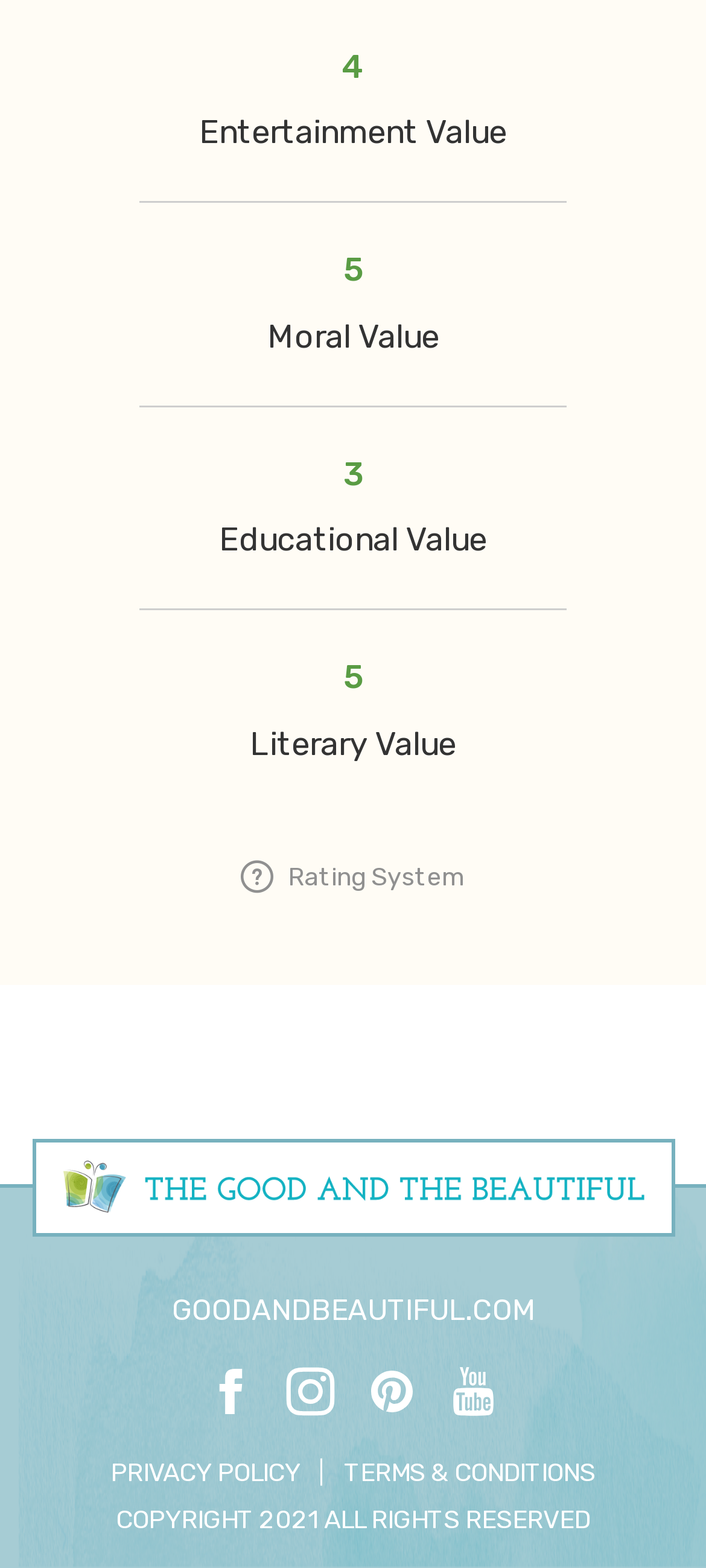Using a single word or phrase, answer the following question: 
What is the name of the book list?

The Good and The Beautiful Book List